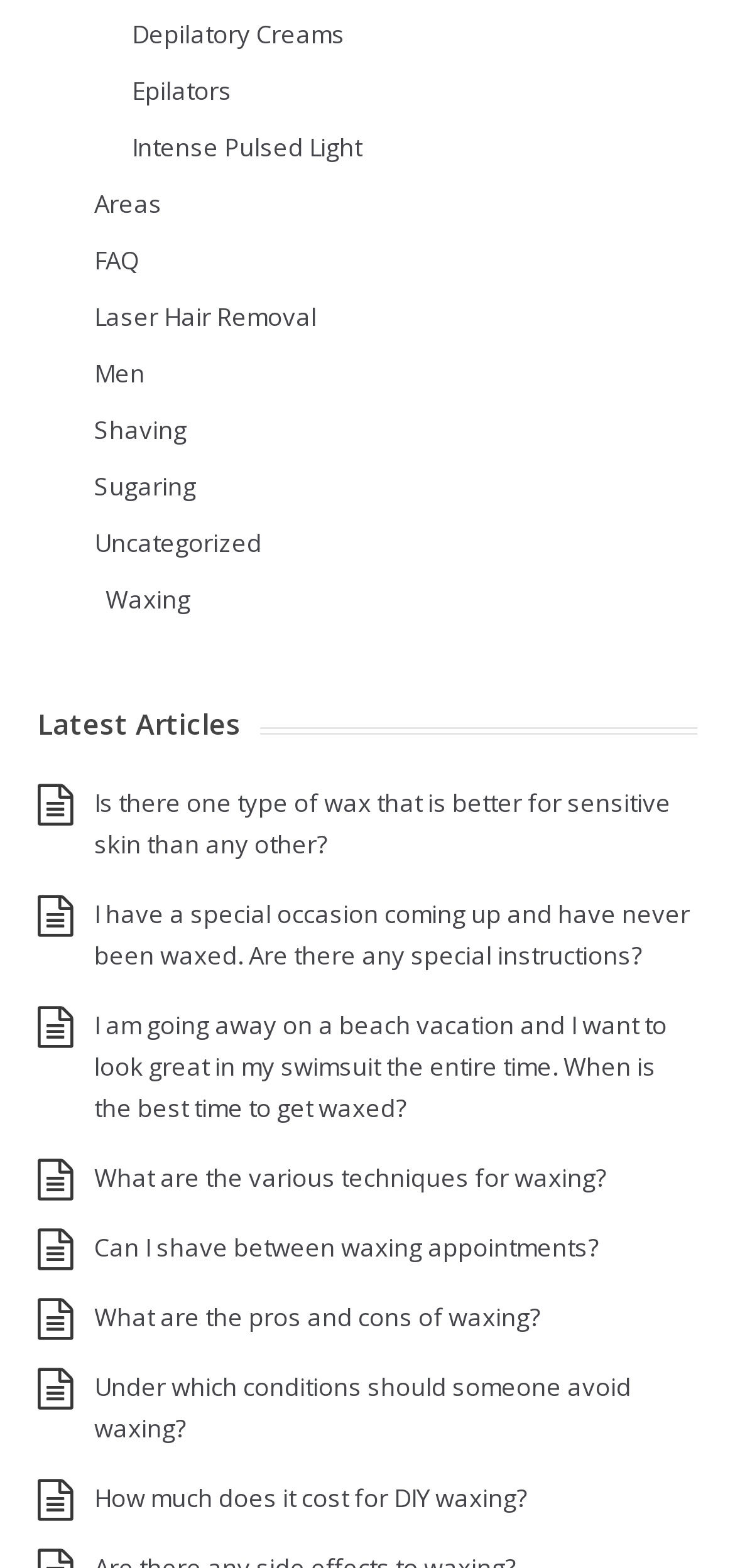How many links are there under 'Areas'?
Use the screenshot to answer the question with a single word or phrase.

1